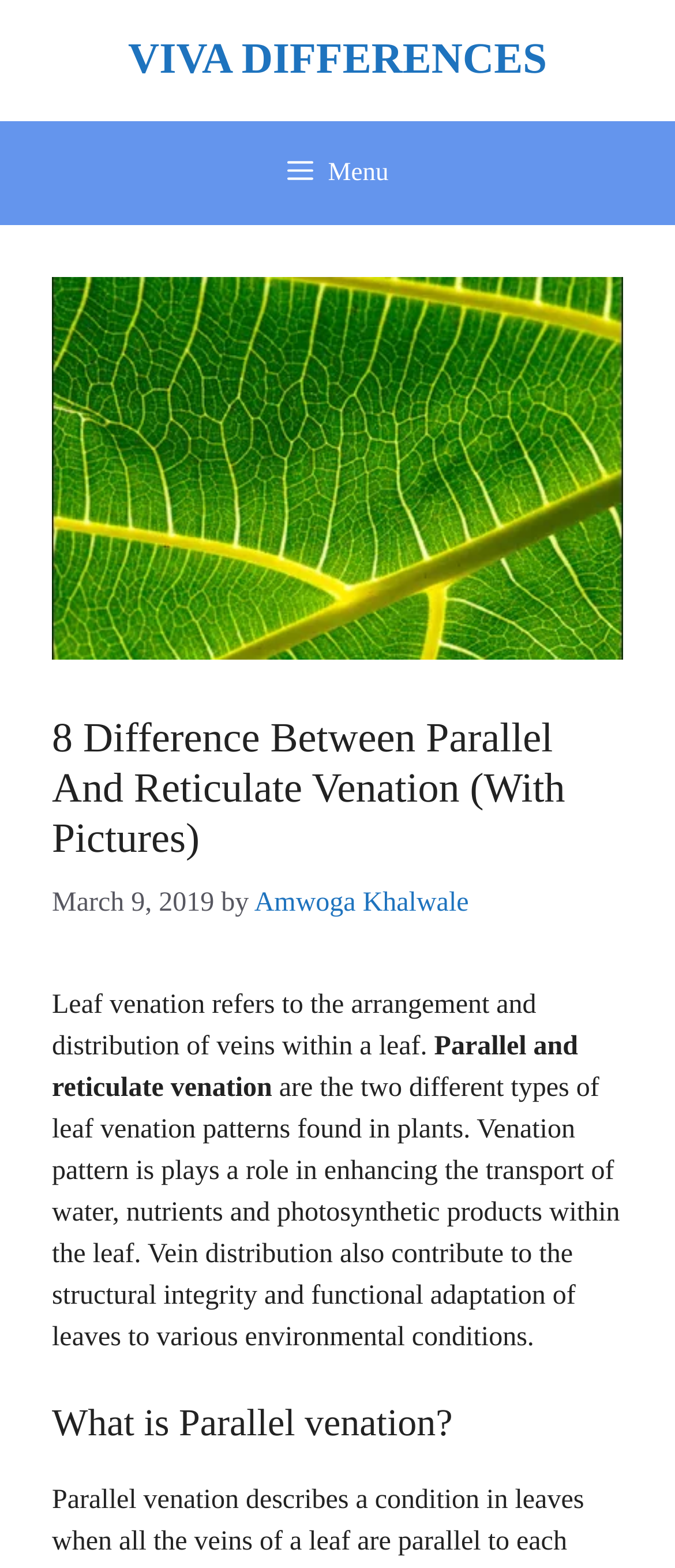Extract the bounding box coordinates for the UI element described as: "Menu".

[0.051, 0.077, 0.949, 0.144]